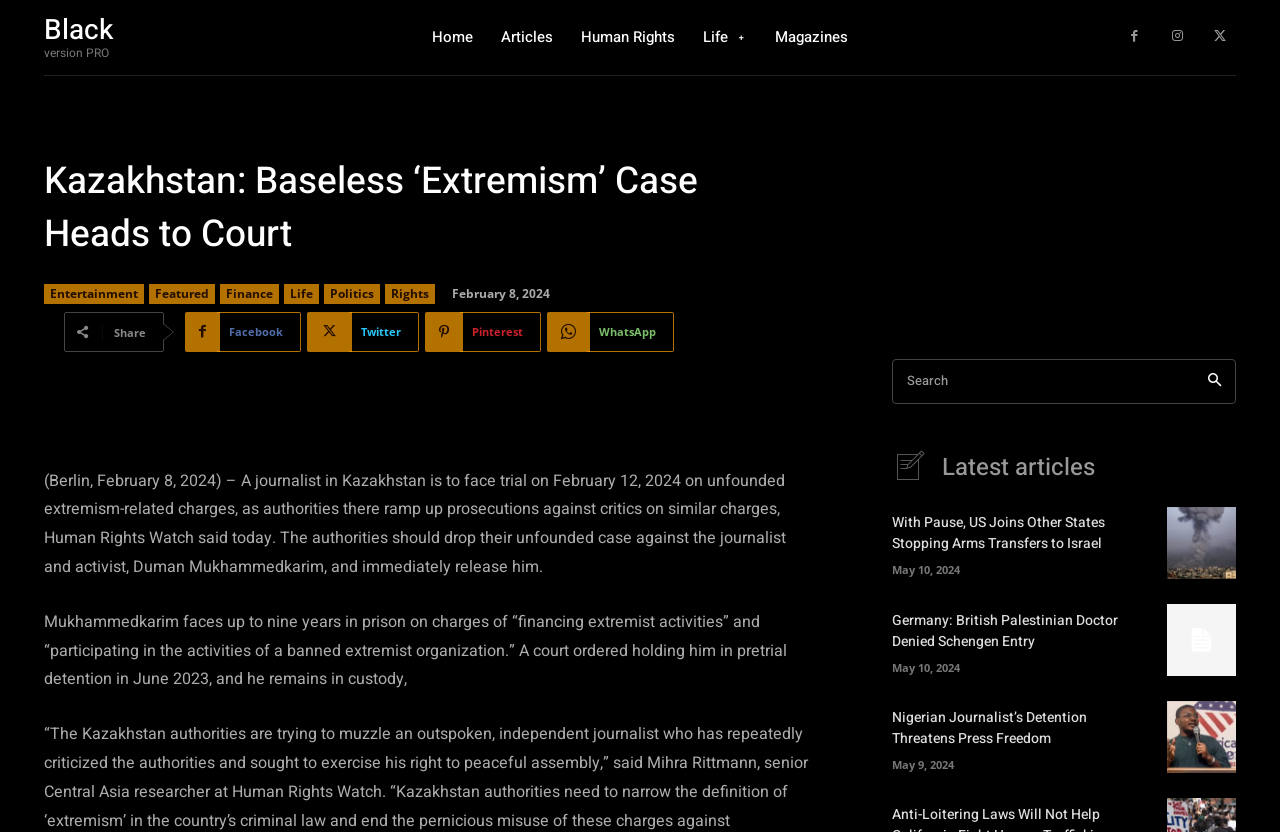Determine the bounding box coordinates of the clickable region to follow the instruction: "Check the latest articles".

[0.736, 0.541, 0.855, 0.583]